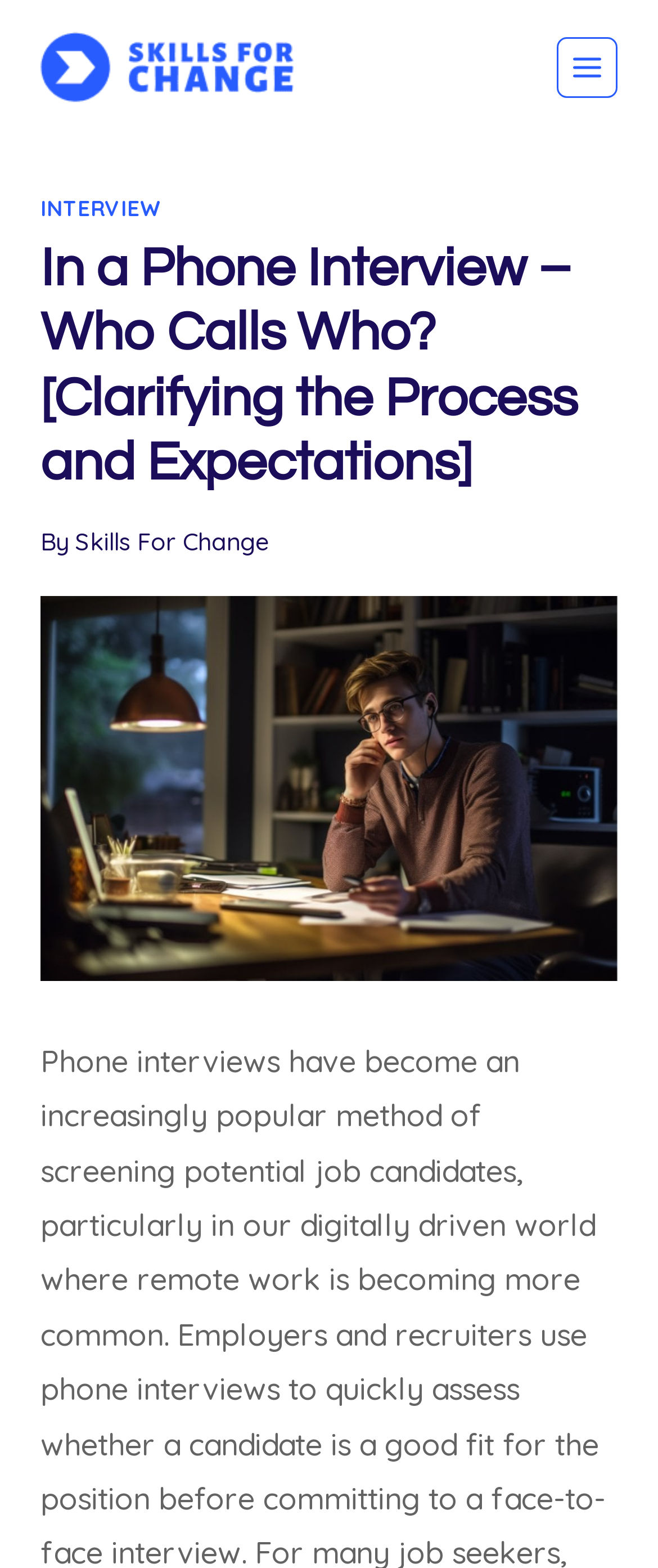Find the bounding box coordinates for the UI element whose description is: "Toggle Menu". The coordinates should be four float numbers between 0 and 1, in the format [left, top, right, bottom].

[0.846, 0.024, 0.938, 0.062]